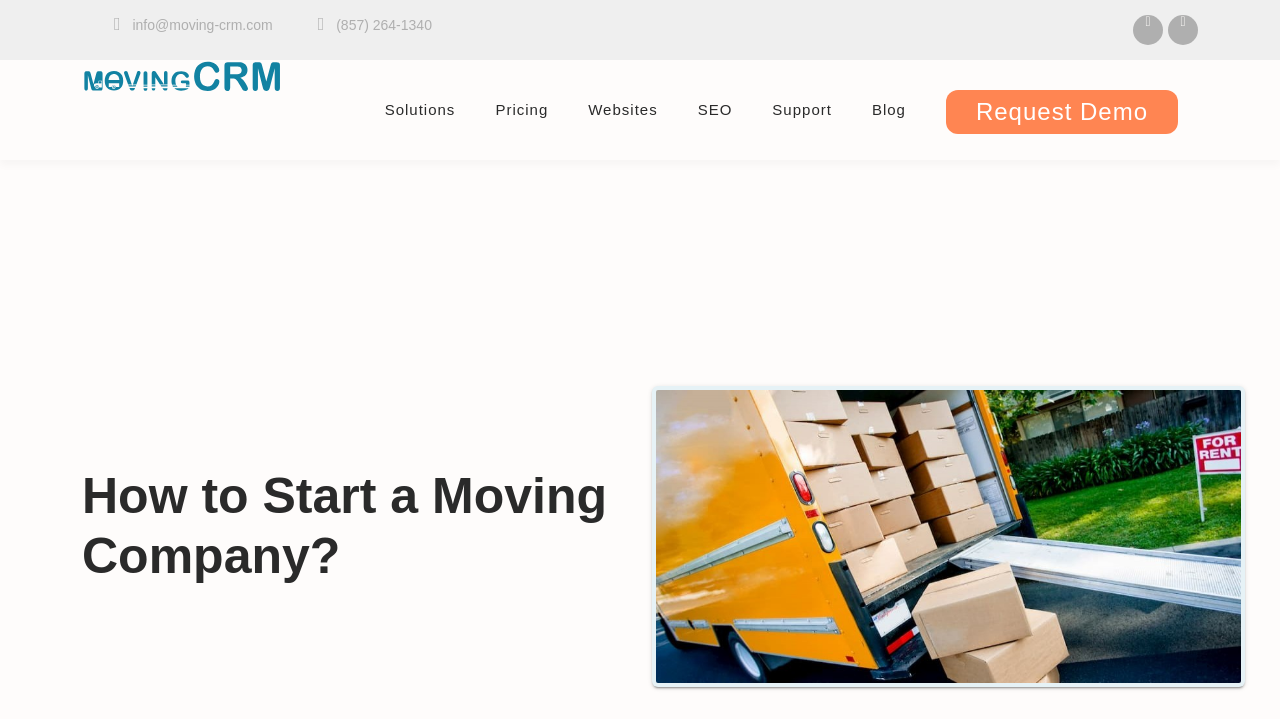Please find the bounding box coordinates of the element that you should click to achieve the following instruction: "Call the number (857) 264-1340". The coordinates should be presented as four float numbers between 0 and 1: [left, top, right, bottom].

[0.248, 0.024, 0.337, 0.046]